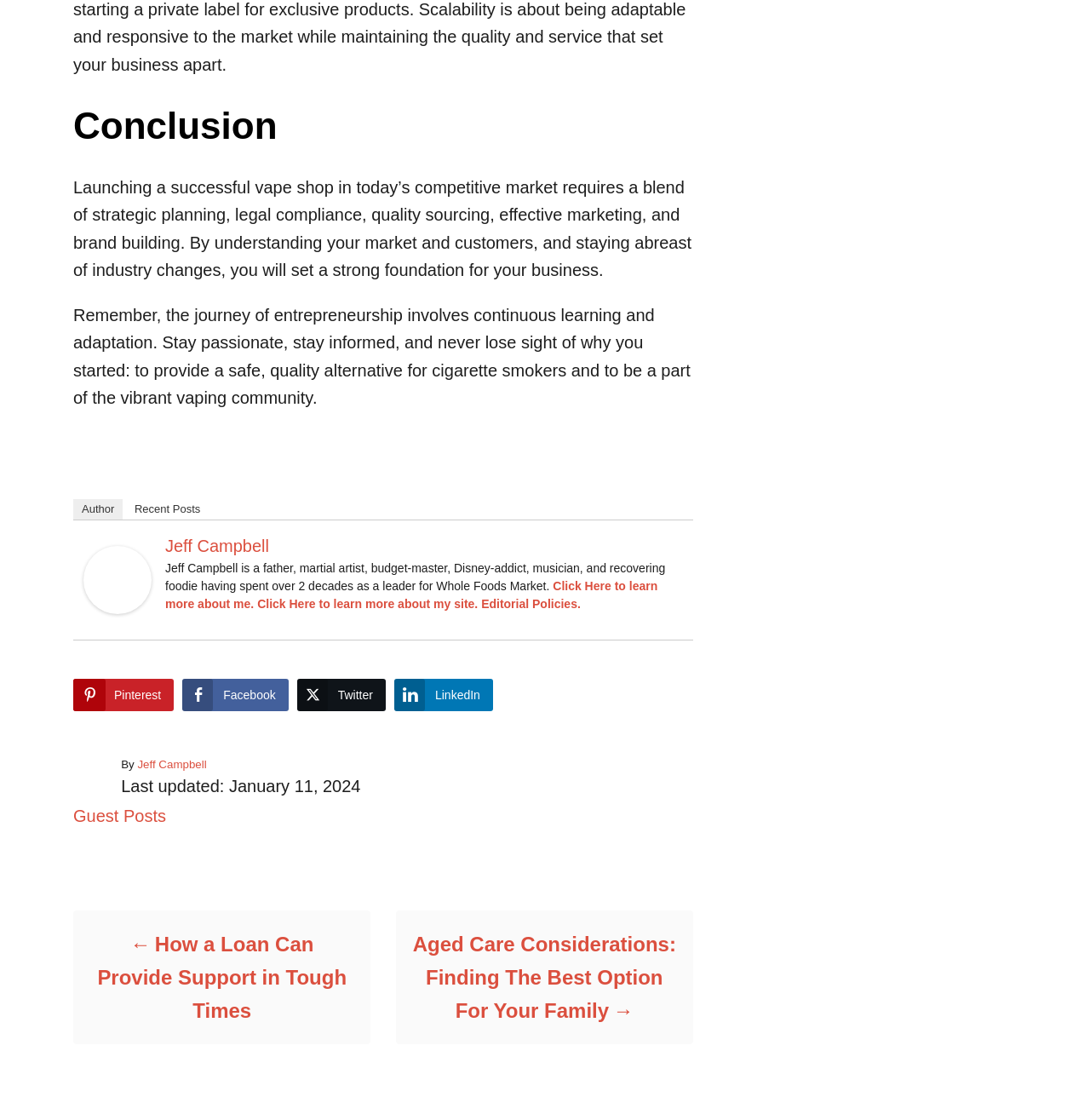Locate the UI element described by title="Jeff Campbell" in the provided webpage screenshot. Return the bounding box coordinates in the format (top-left x, top-left y, bottom-right x, bottom-right y), ensuring all values are between 0 and 1.

[0.077, 0.535, 0.139, 0.551]